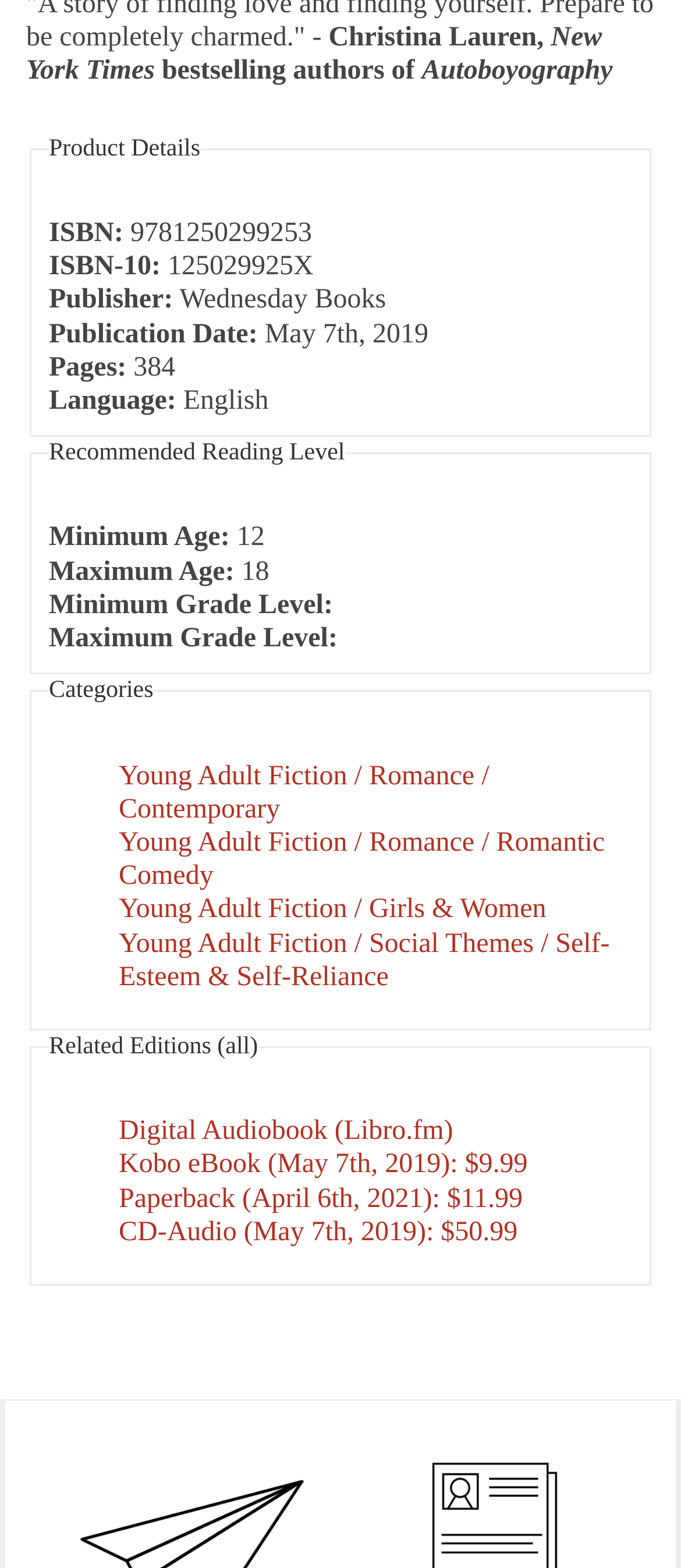What is the recommended minimum age for reading Autoboyography?
Refer to the image and provide a detailed answer to the question.

The recommended minimum age for reading Autoboyography is listed under the 'Recommended Reading Level' section, where it says 'Minimum Age: 12'.